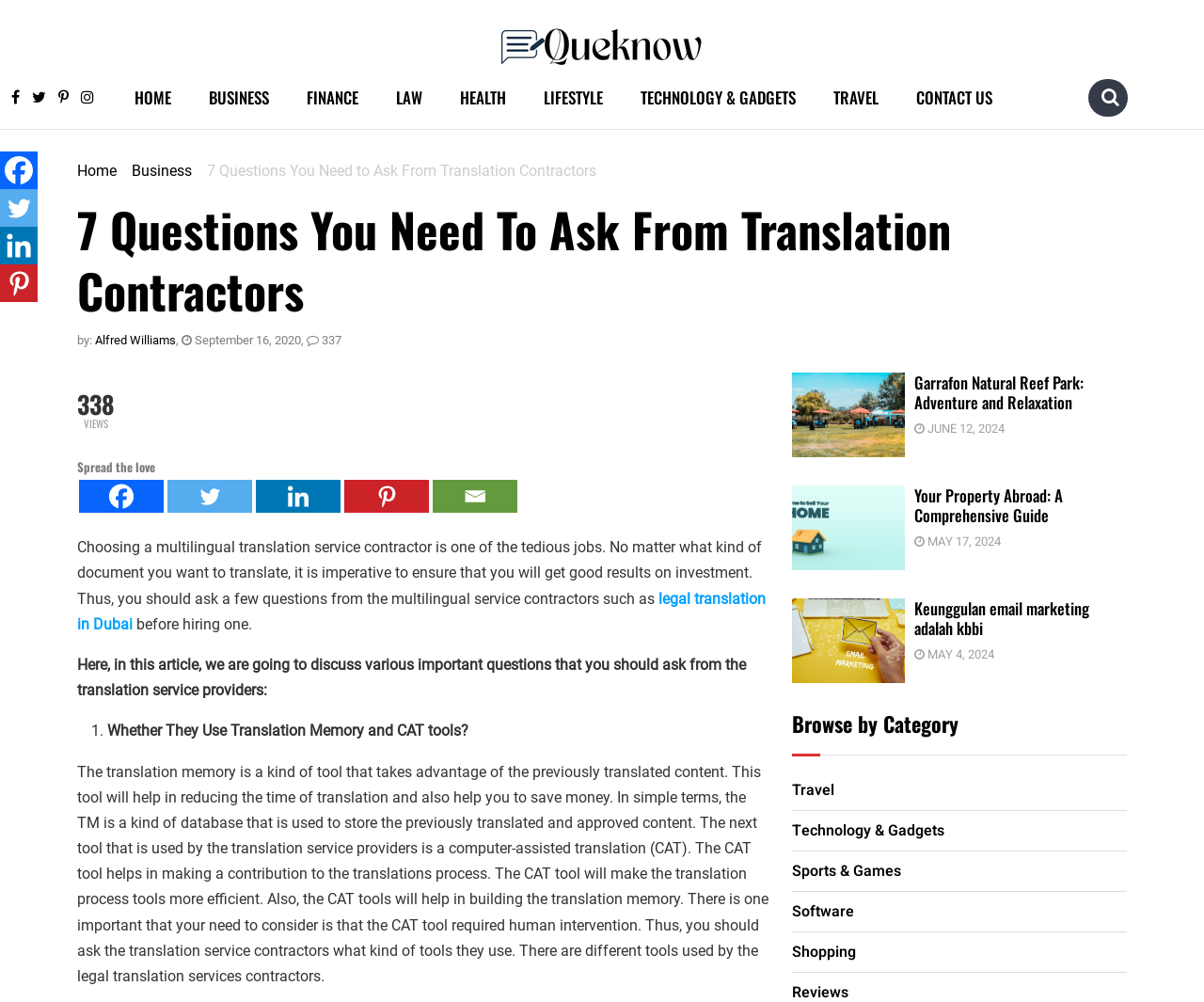Provide the bounding box coordinates of the area you need to click to execute the following instruction: "Ask a question from translation contractors".

[0.064, 0.537, 0.633, 0.606]